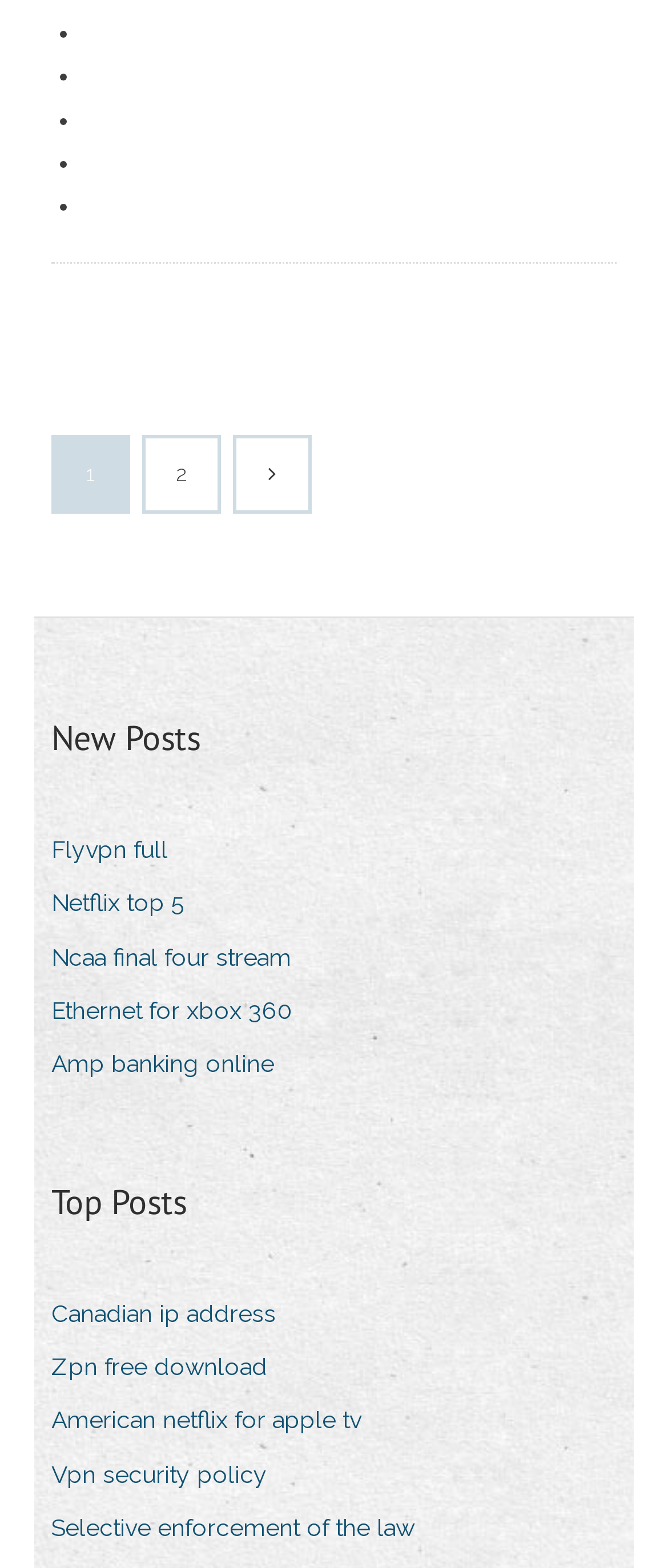Using the information in the image, could you please answer the following question in detail:
How many links are there in the 'New Posts' section?

I examined the 'New Posts' section and counted the links, finding 5 links with titles such as 'Flyvpn full', 'Netflix top 5', and others.